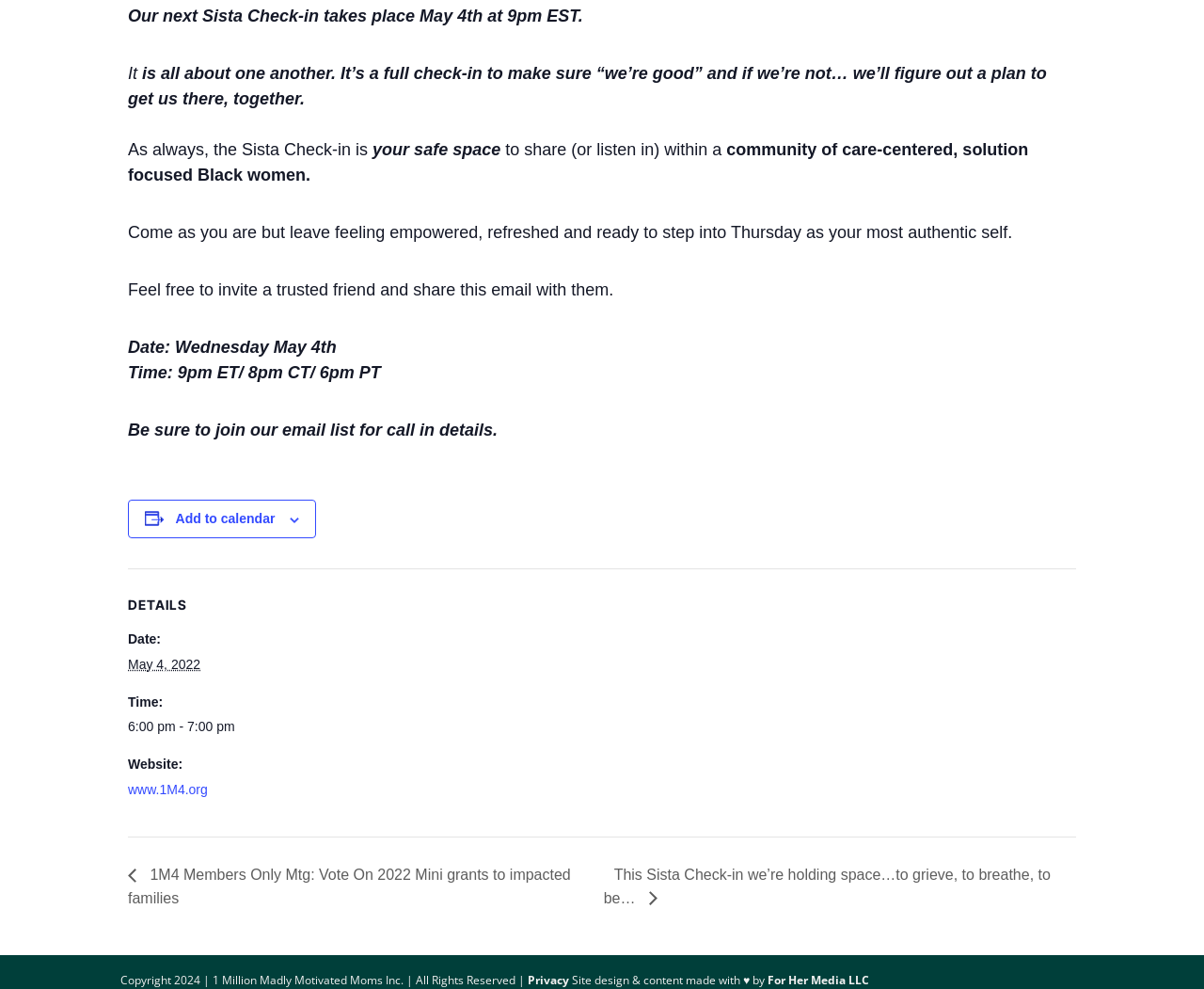Answer this question in one word or a short phrase: What is the time of the Sista Check-in event in ET?

9pm